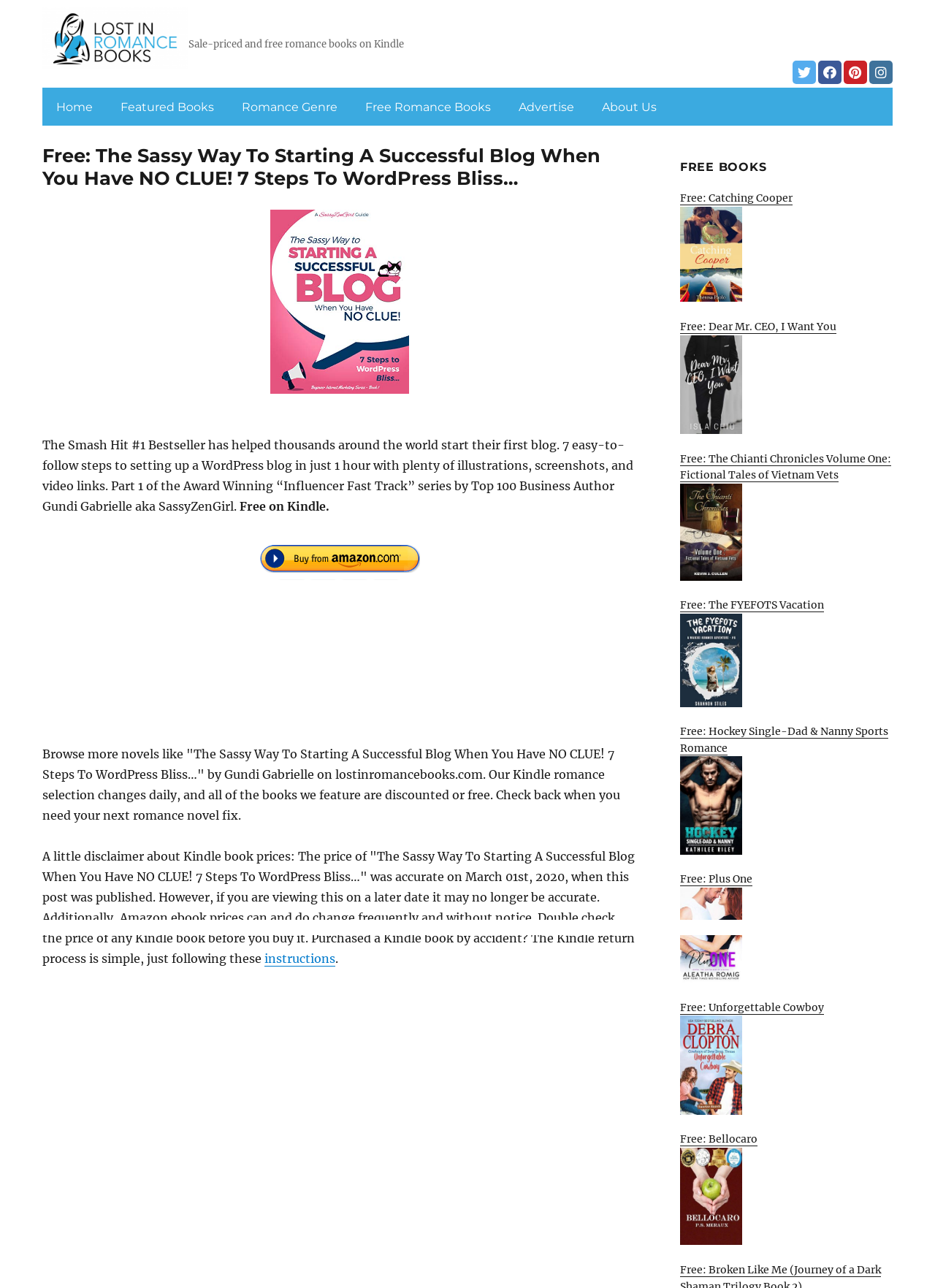Specify the bounding box coordinates of the area that needs to be clicked to achieve the following instruction: "Click the 'Home' link in the primary menu".

[0.049, 0.071, 0.11, 0.095]